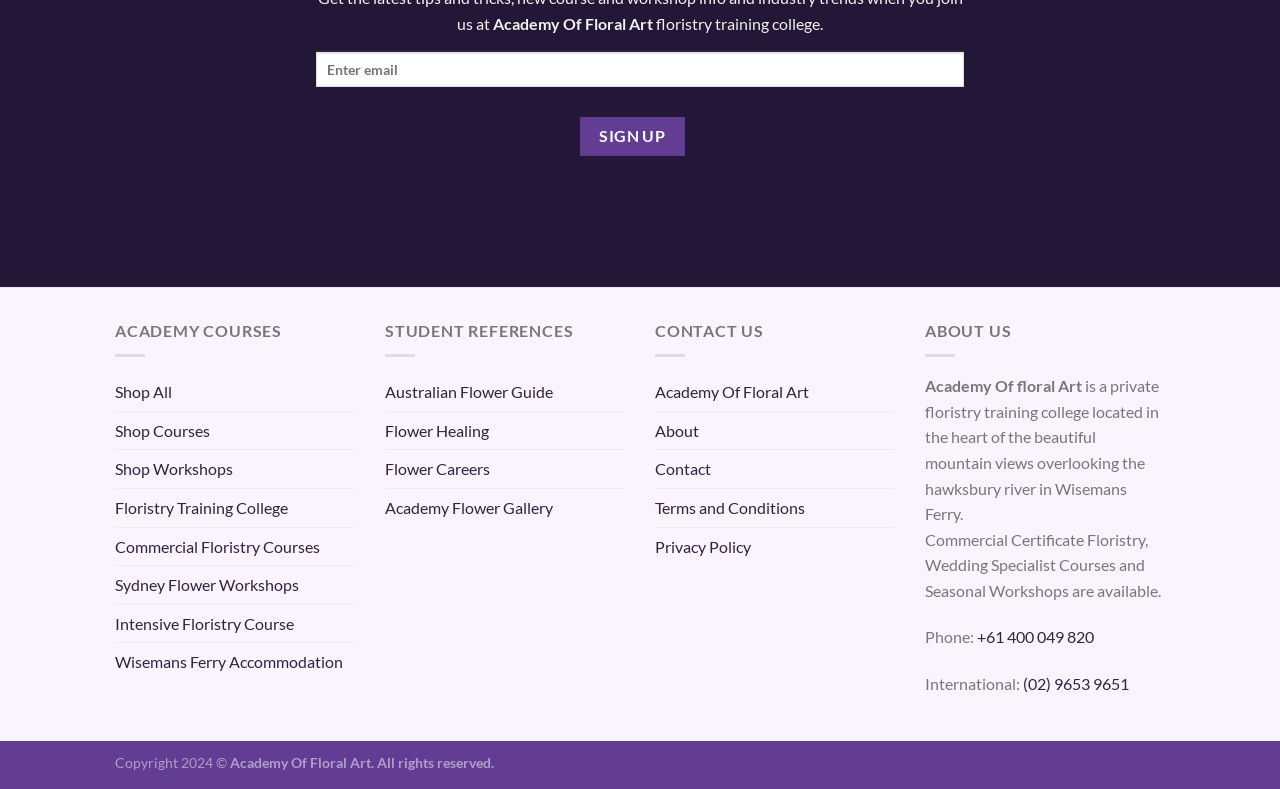Where is the floristry training college located?
Using the image, give a concise answer in the form of a single word or short phrase.

Wisemans Ferry